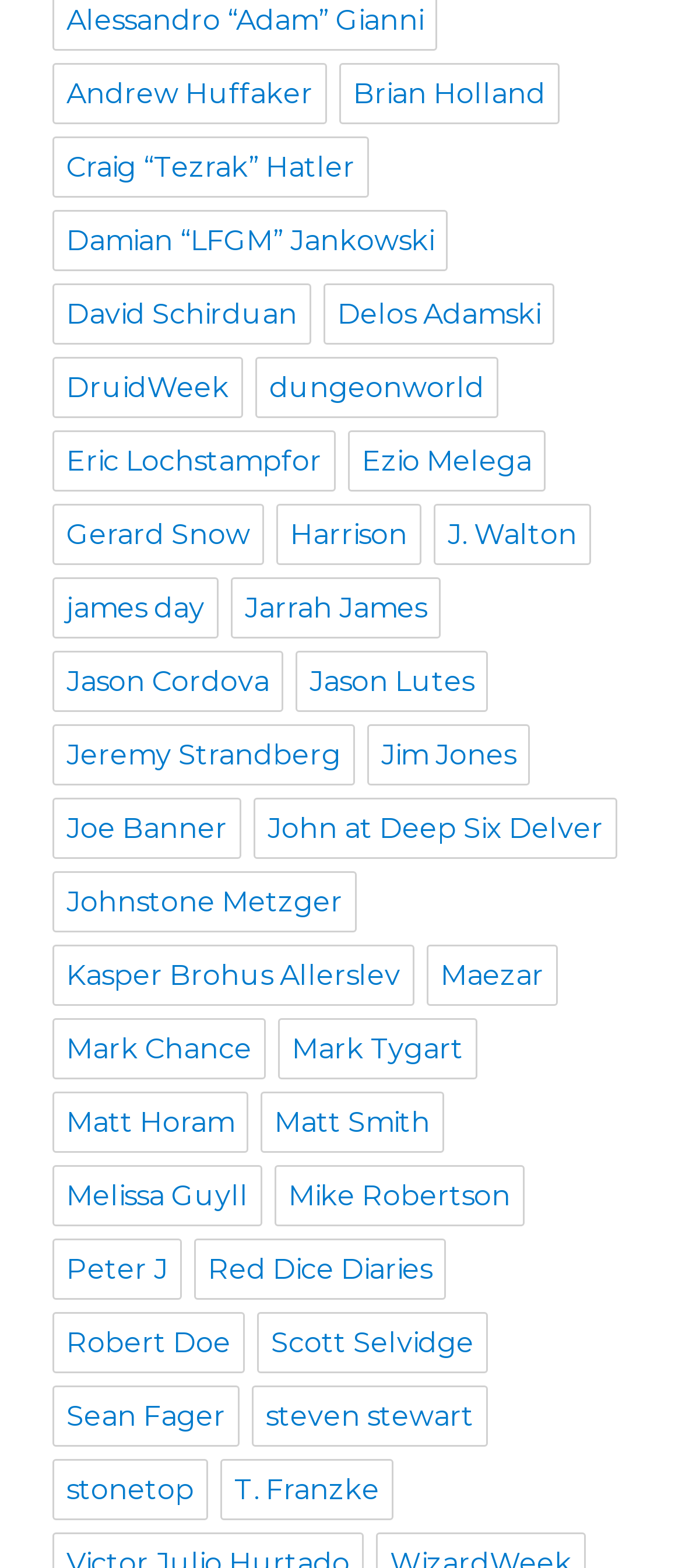How many people are listed on this webpage?
Identify the answer in the screenshot and reply with a single word or phrase.

40